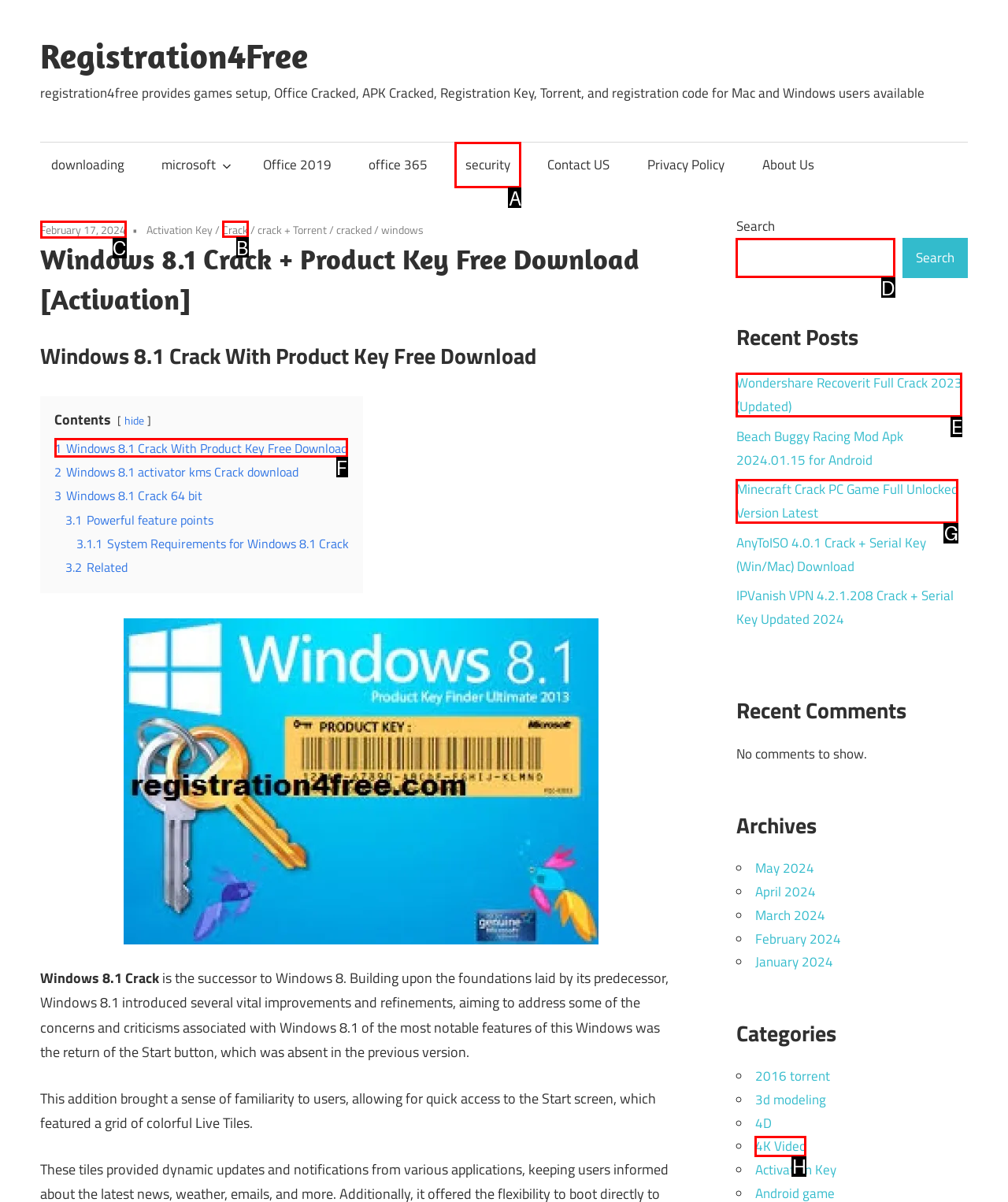Determine which HTML element to click for this task: Click on the 'February 17, 2024' link Provide the letter of the selected choice.

C